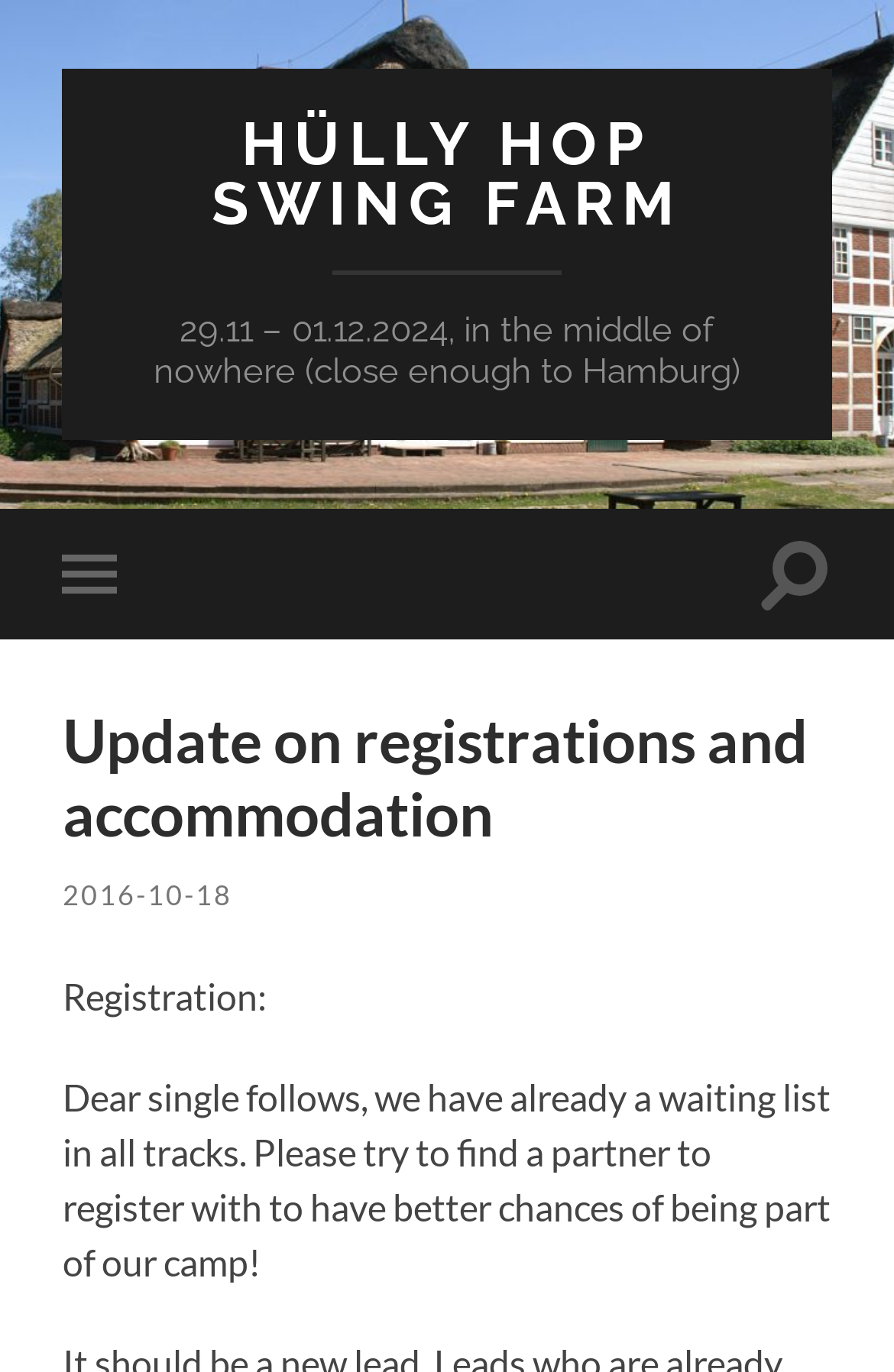What is the date of the event?
Based on the image, respond with a single word or phrase.

29.11 – 01.12.2024